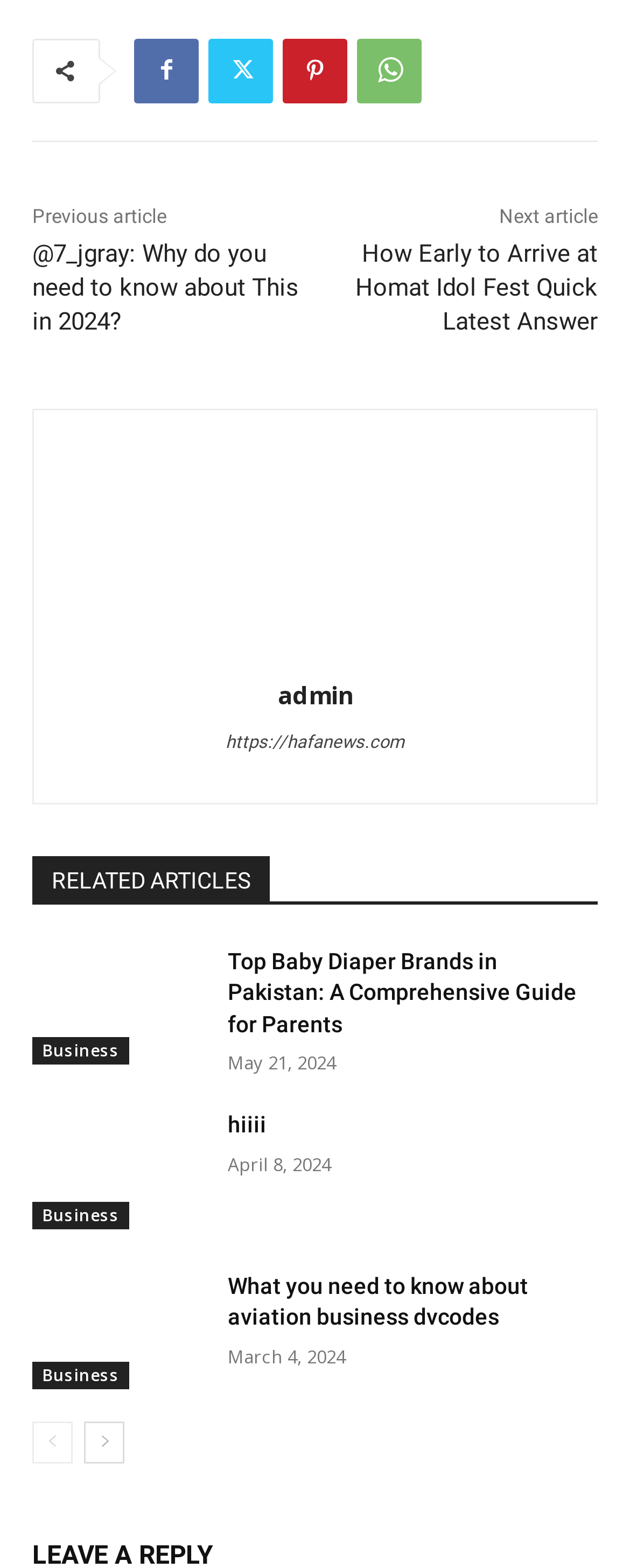Locate the bounding box coordinates of the element that needs to be clicked to carry out the instruction: "Click on the previous article link". The coordinates should be given as four float numbers ranging from 0 to 1, i.e., [left, top, right, bottom].

[0.051, 0.13, 0.264, 0.145]